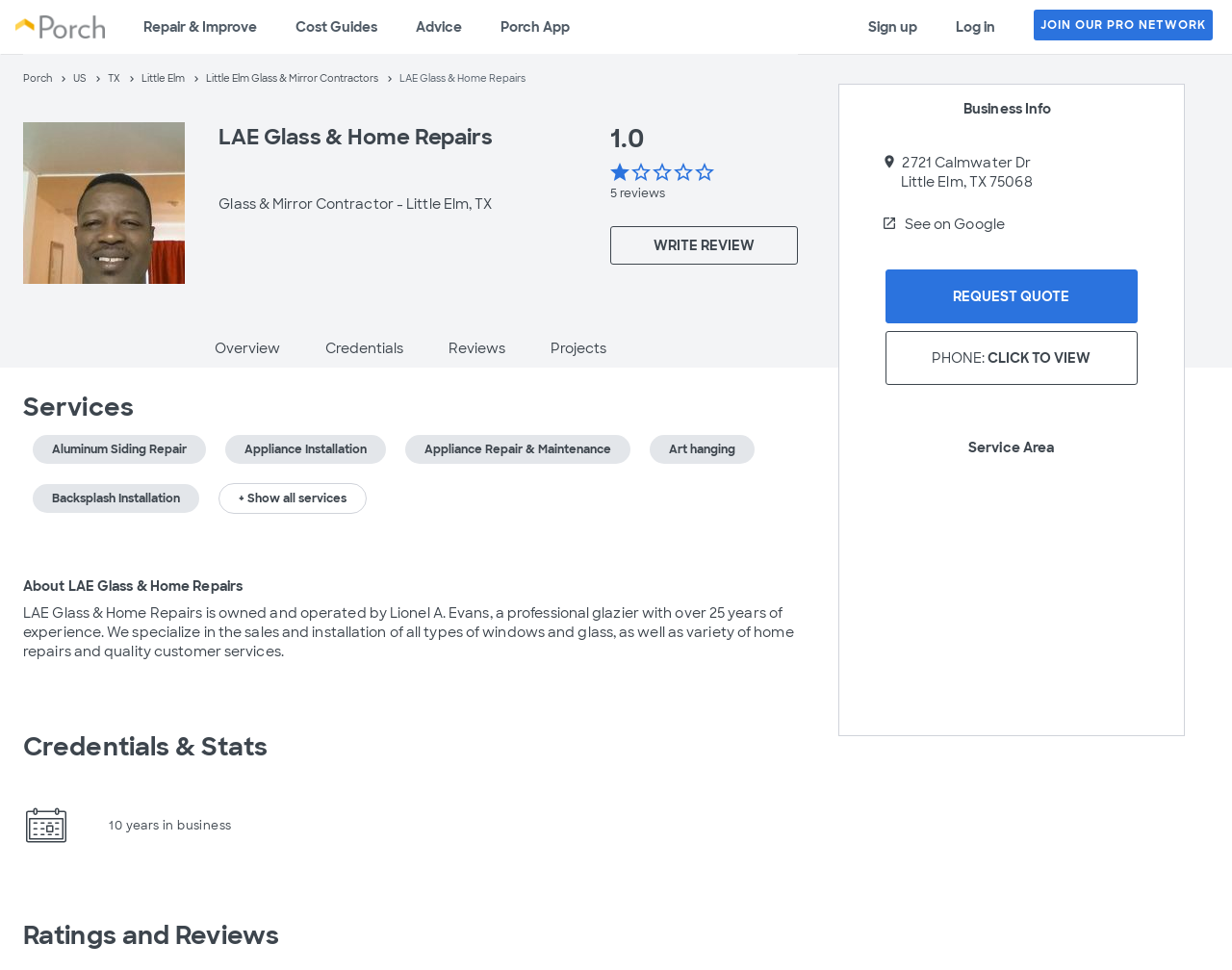Identify the bounding box coordinates of the area that should be clicked in order to complete the given instruction: "View the 'Projects' page". The bounding box coordinates should be four float numbers between 0 and 1, i.e., [left, top, right, bottom].

[0.429, 0.347, 0.511, 0.379]